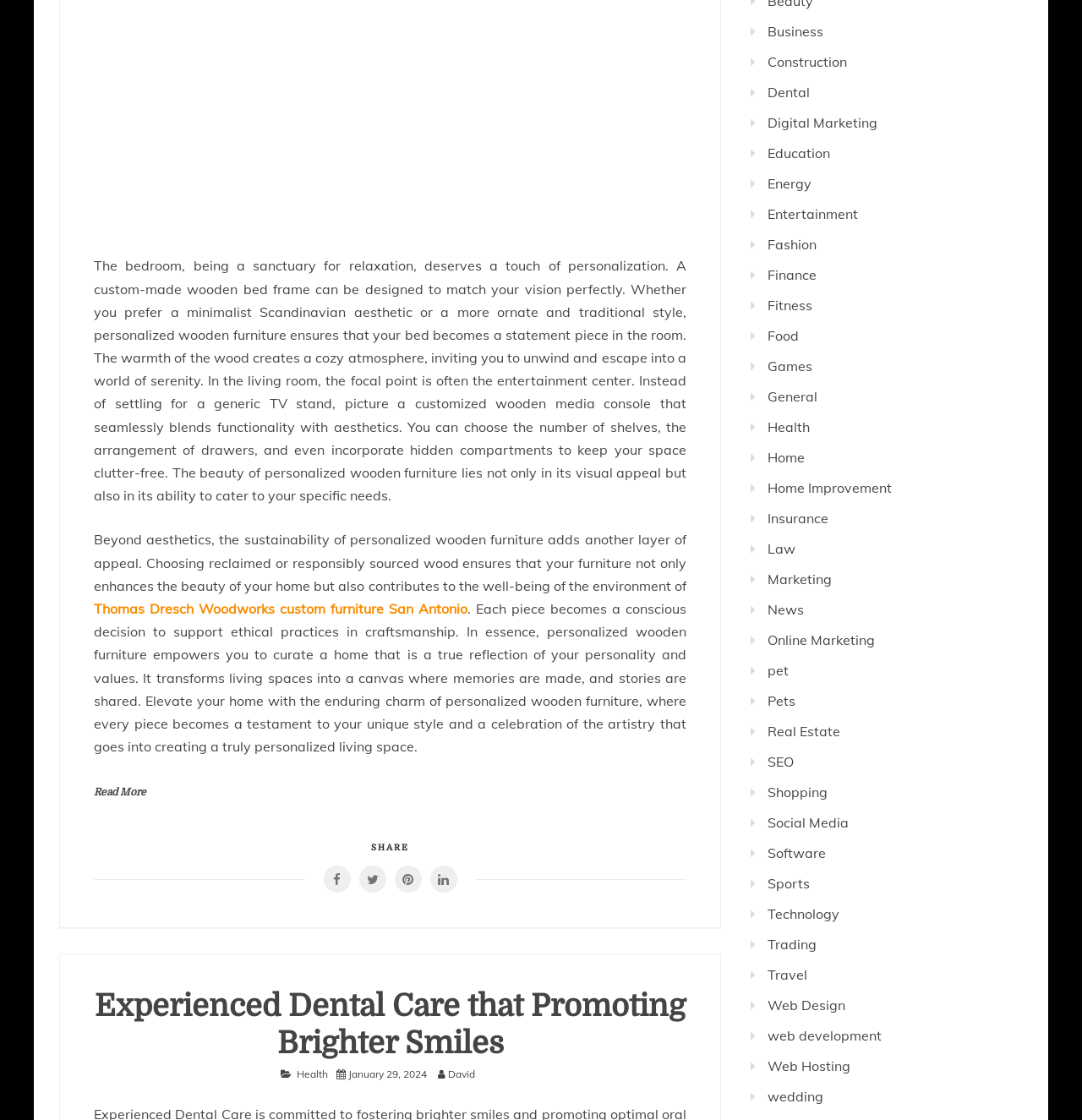What is the name of the company mentioned on the webpage?
Look at the image and answer the question with a single word or phrase.

Thomas Dresch Woodworks